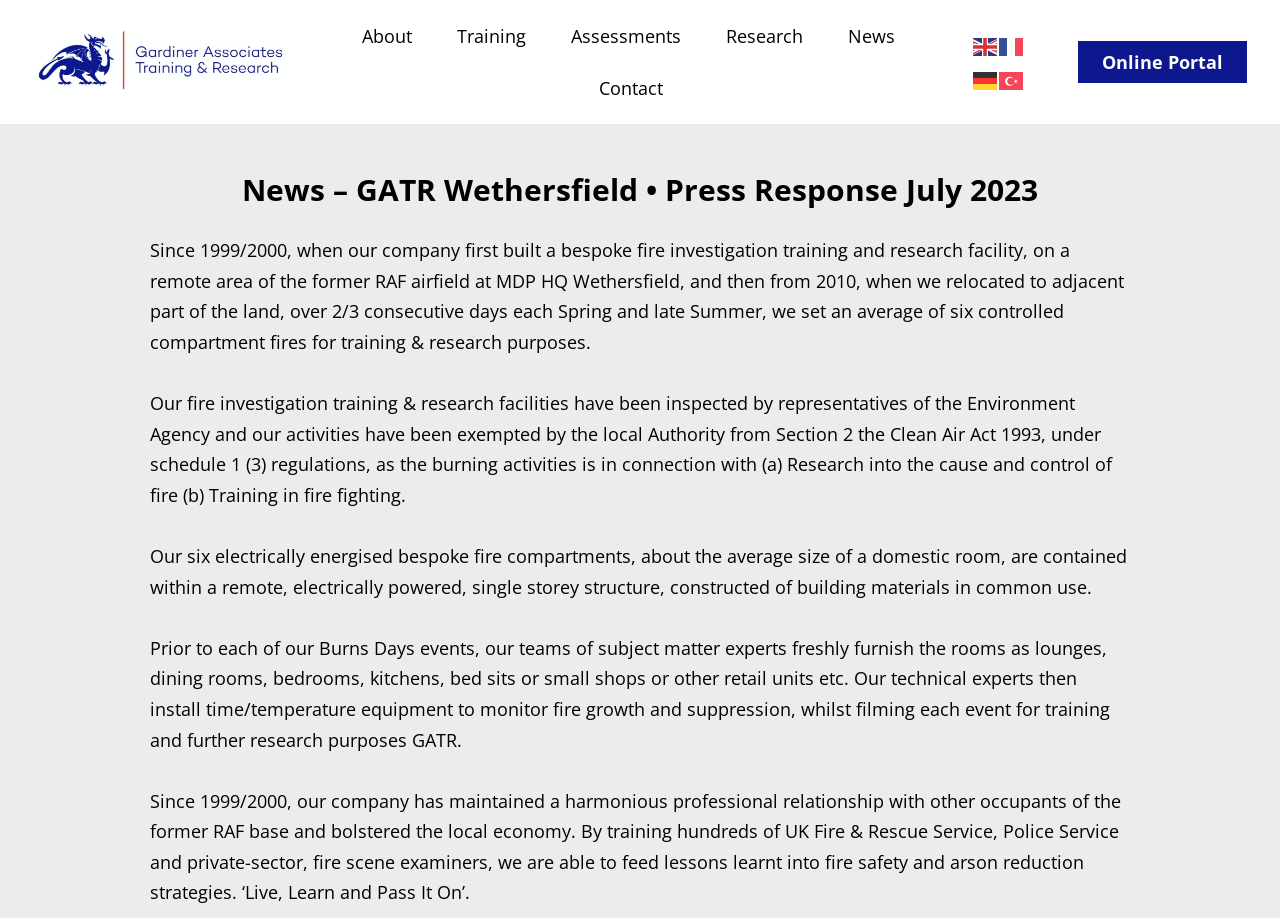Describe the webpage meticulously, covering all significant aspects.

The webpage appears to be a news article or press response from Gardiner Associates Fire Investigation Training & Research, specifically about their fire investigation training and research facility at Wethersfield.

At the top of the page, there is a navigation menu with links to different sections of the website, including "About", "Training", "Assessments", "Research", "News", and "Contact". Below the navigation menu, there are links to switch the language of the page to English, French, German, or Turkish, each accompanied by a small flag icon.

The main content of the page is a news article or press response, which is divided into several paragraphs. The article begins with a title "News – GATR Wethersfield • Press Response July 2023" and then describes the company's fire investigation training and research facility, including its history, location, and features. The article also mentions the company's activities, such as setting controlled compartment fires for training and research purposes, and its relationships with other occupants of the former RAF base.

There are six paragraphs of text in total, with some blank lines separating them. The text is dense and informative, providing details about the company's facilities, activities, and achievements.